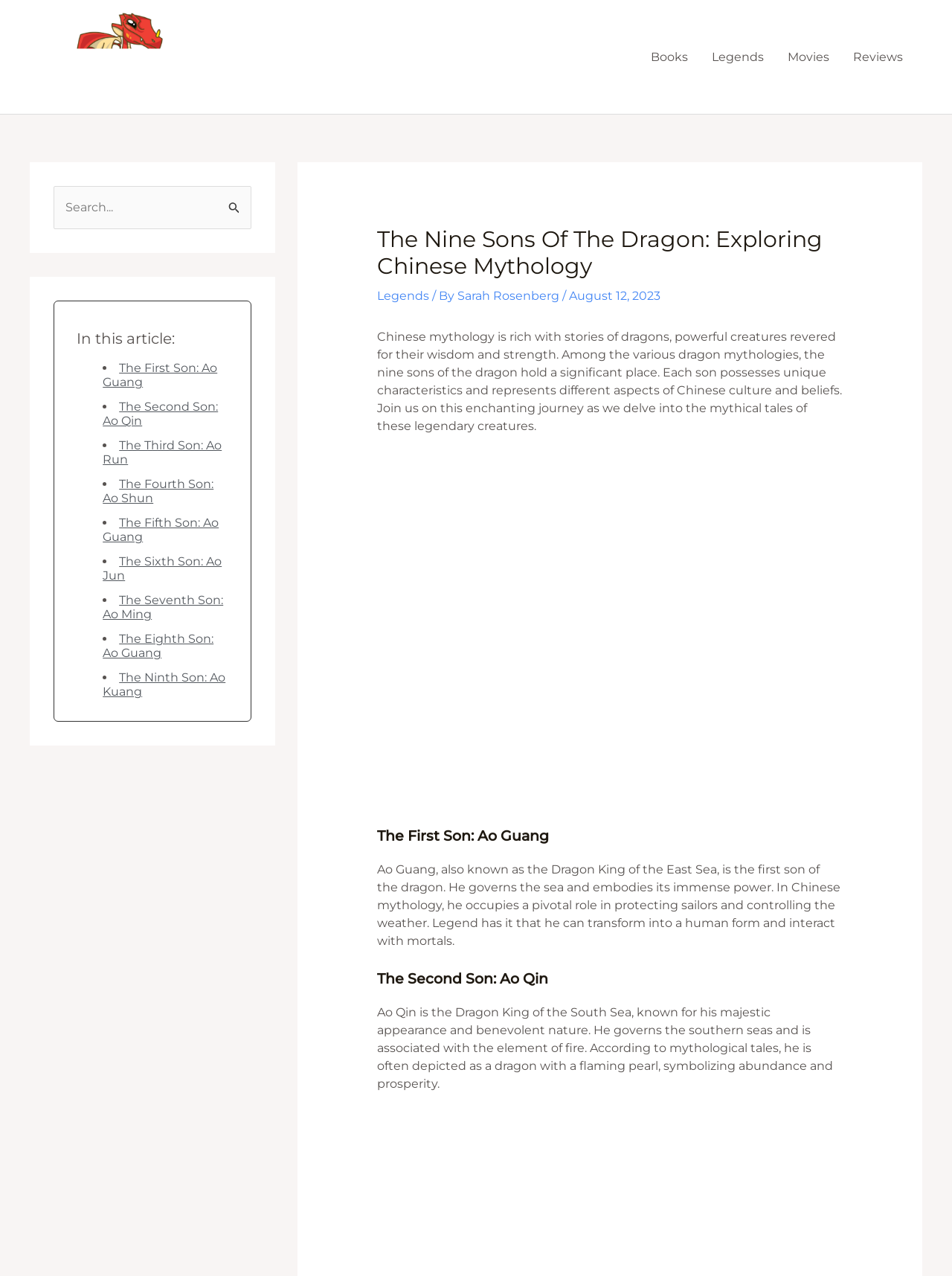Determine the bounding box coordinates of the clickable element necessary to fulfill the instruction: "Search for something". Provide the coordinates as four float numbers within the 0 to 1 range, i.e., [left, top, right, bottom].

None